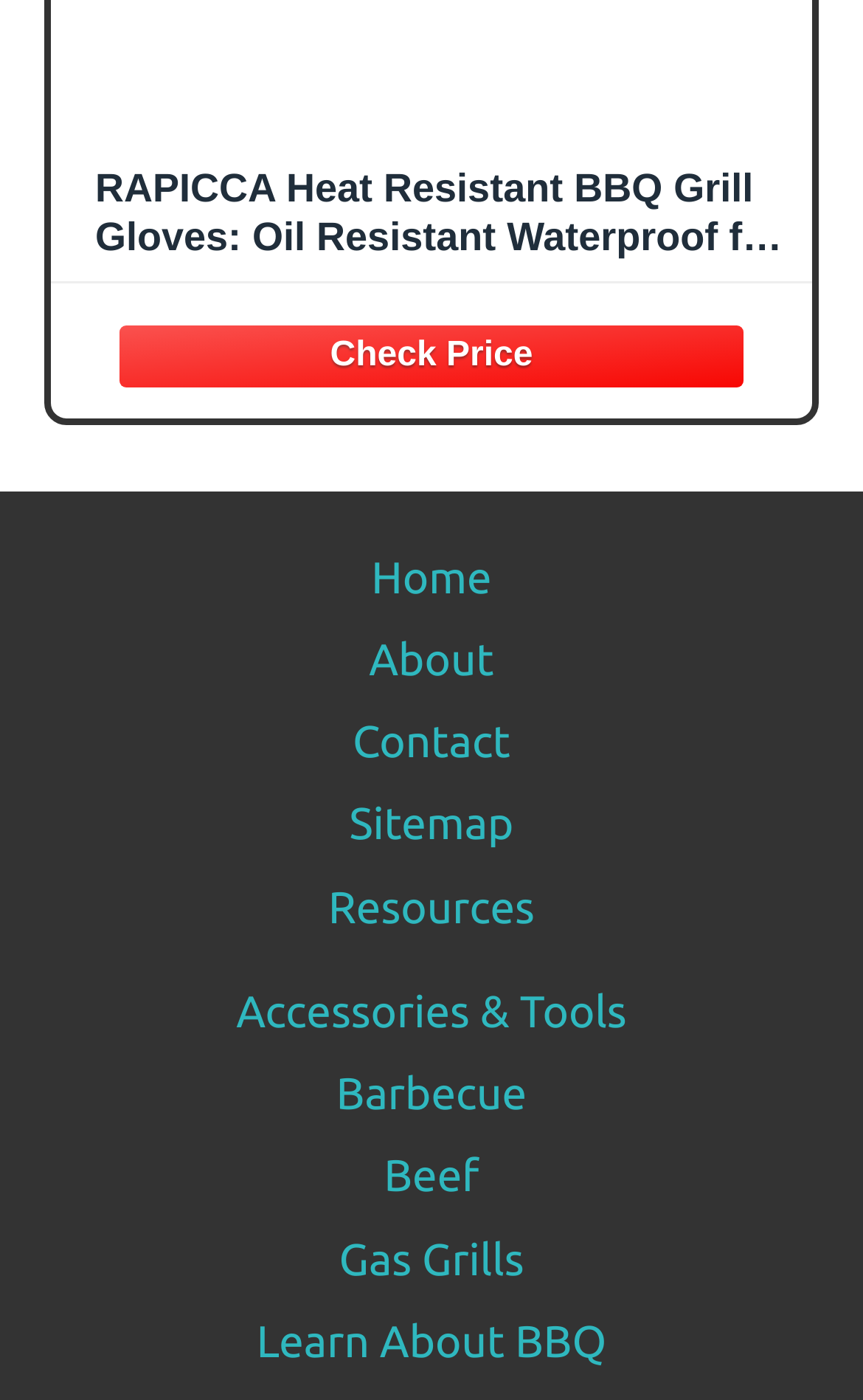Respond with a single word or phrase to the following question:
What is the name of the product?

RAPICCA Heat Resistant BBQ Grill Gloves